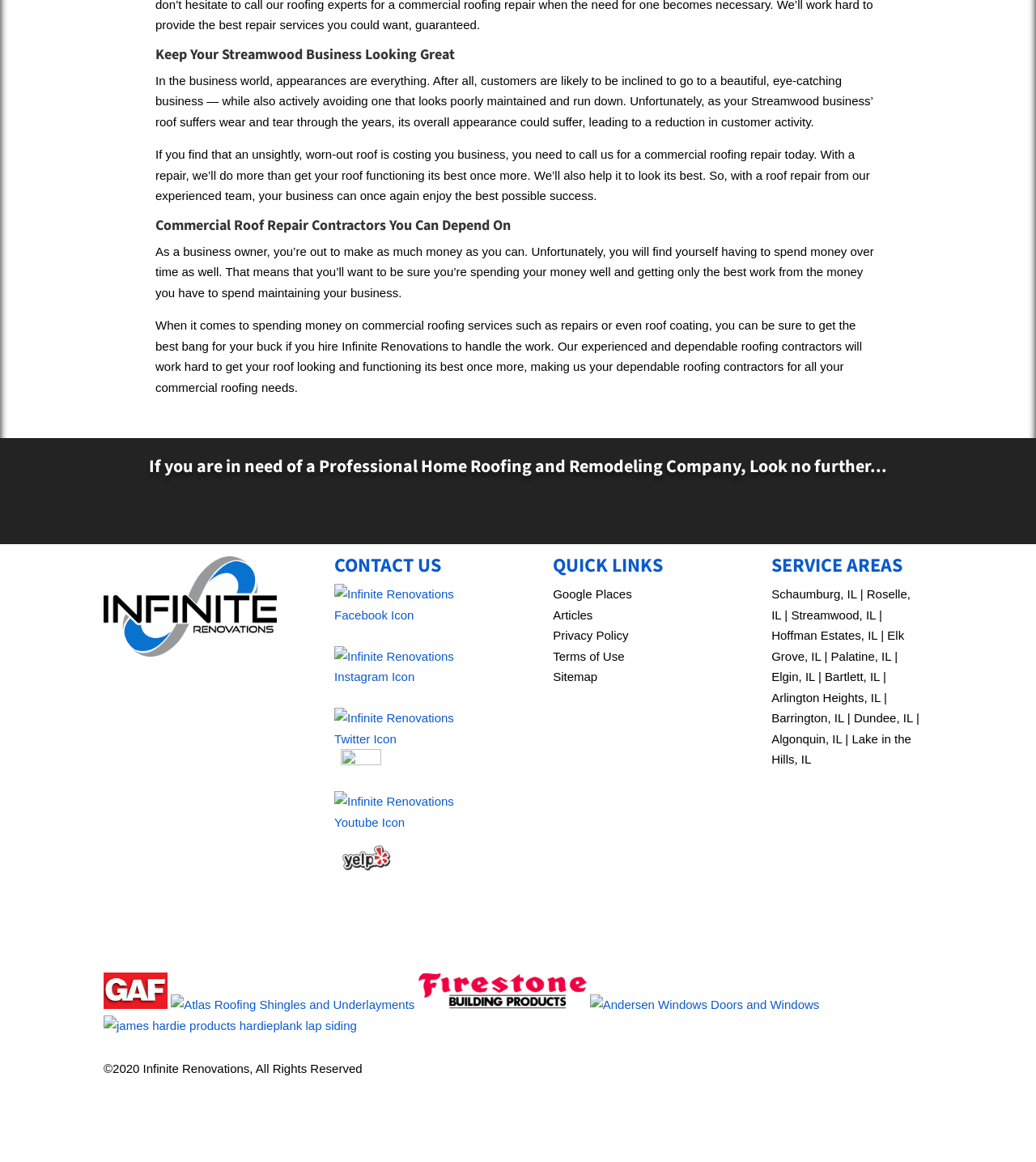Using the given element description, provide the bounding box coordinates (top-left x, top-left y, bottom-right x, bottom-right y) for the corresponding UI element in the screenshot: Elk Grove, IL

[0.745, 0.541, 0.873, 0.571]